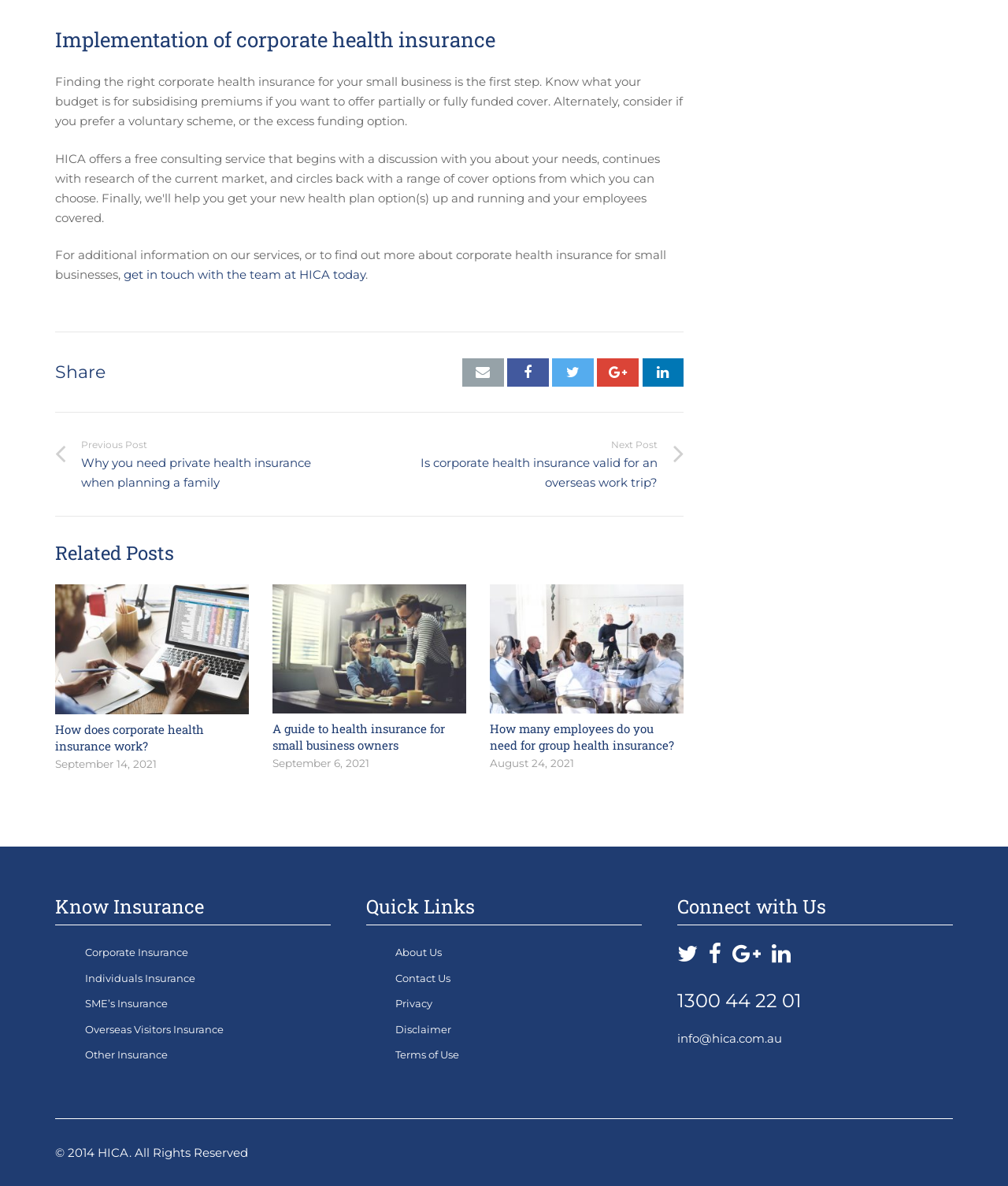What is the topic of the 'How does corporate health insurance work?' article?
Based on the screenshot, respond with a single word or phrase.

Corporate health insurance